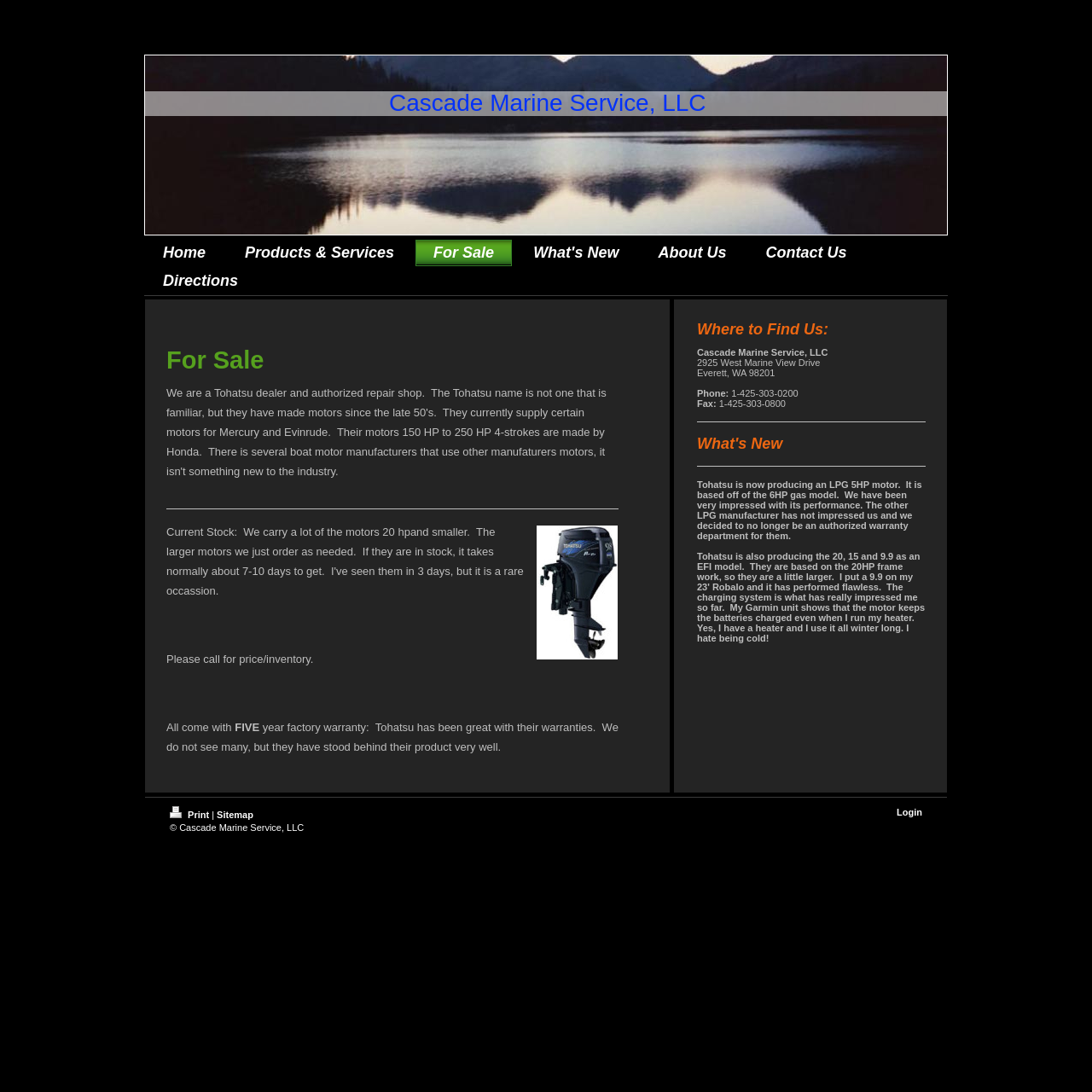Please find the bounding box coordinates of the element that must be clicked to perform the given instruction: "Click on the 'Home' link". The coordinates should be four float numbers from 0 to 1, i.e., [left, top, right, bottom].

[0.133, 0.22, 0.205, 0.244]